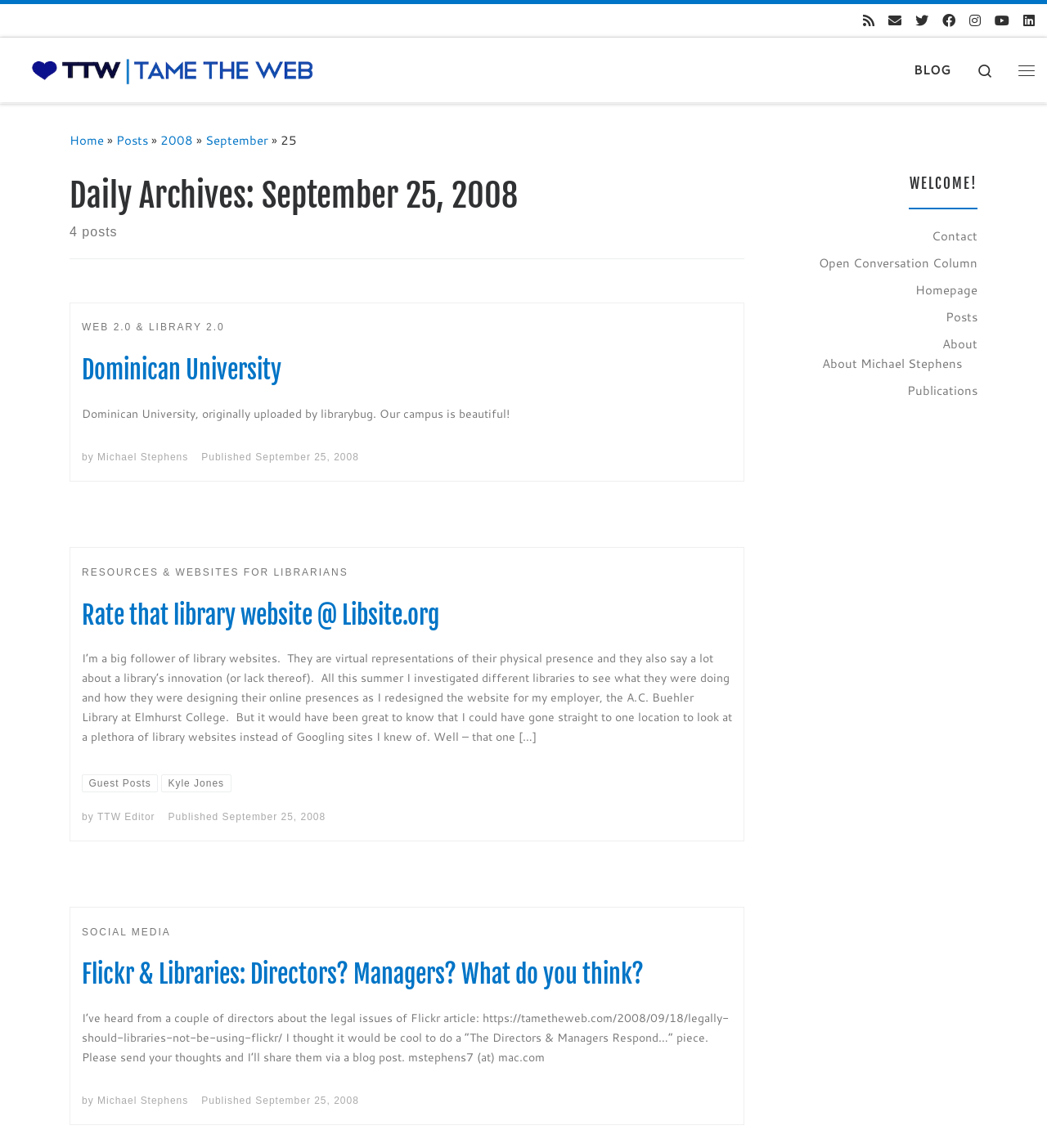Specify the bounding box coordinates of the region I need to click to perform the following instruction: "Read about WEB 2.0 & LIBRARY 2.0". The coordinates must be four float numbers in the range of 0 to 1, i.e., [left, top, right, bottom].

[0.078, 0.277, 0.215, 0.294]